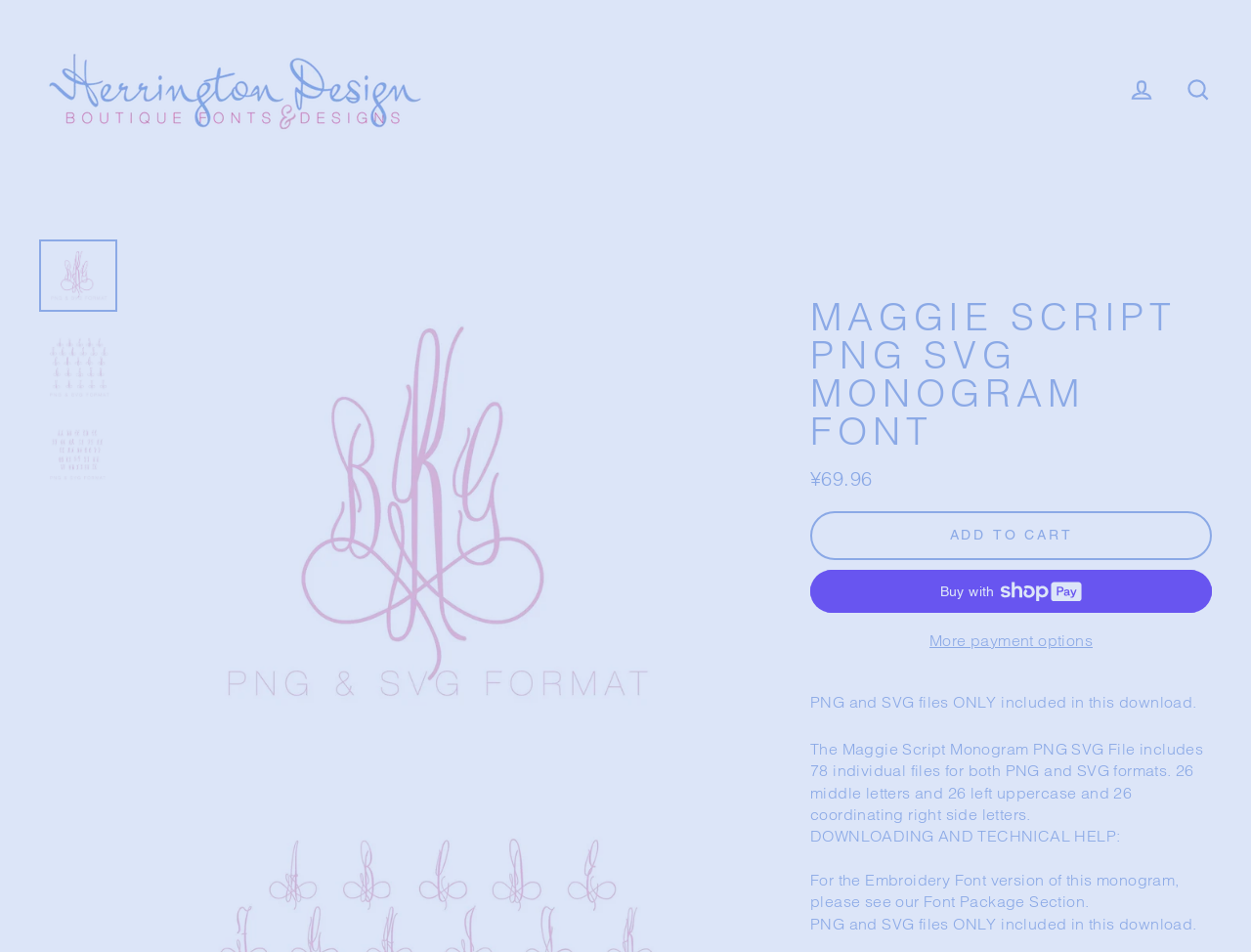Based on the image, please elaborate on the answer to the following question:
What is the name of the font?

I found the answer by looking at the heading element with the text 'MAGGIE SCRIPT PNG SVG MONOGRAM FONT' and the image elements with the same text, which suggests that 'Maggie Script' is the name of the font.